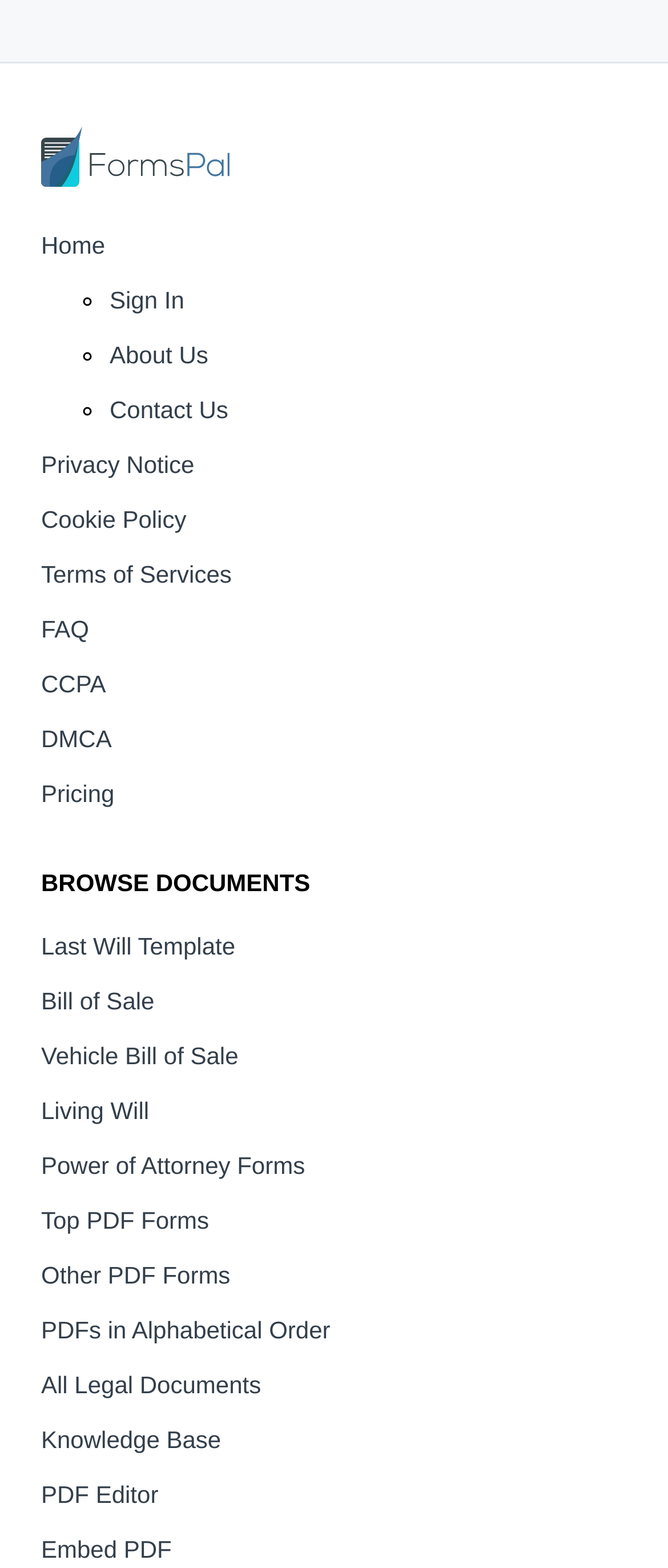What is the last link in the footer section?
Please give a well-detailed answer to the question.

I scrolled down to the footer section and found the last link, which is 'Embed PDF'.